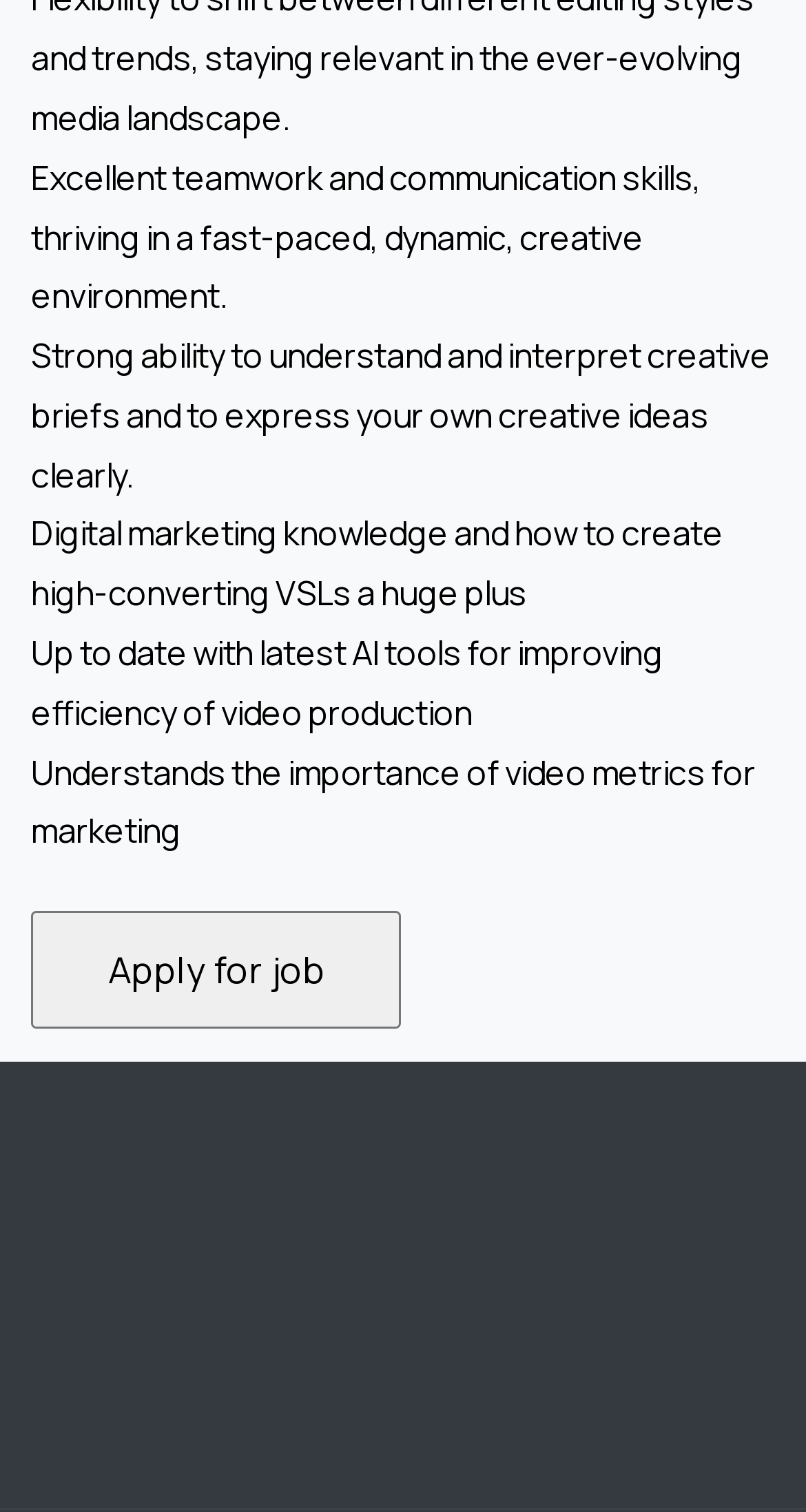What is the importance of video metrics?
Give a detailed and exhaustive answer to the question.

According to the static text element on the webpage, understanding the importance of video metrics is crucial for marketing purposes.